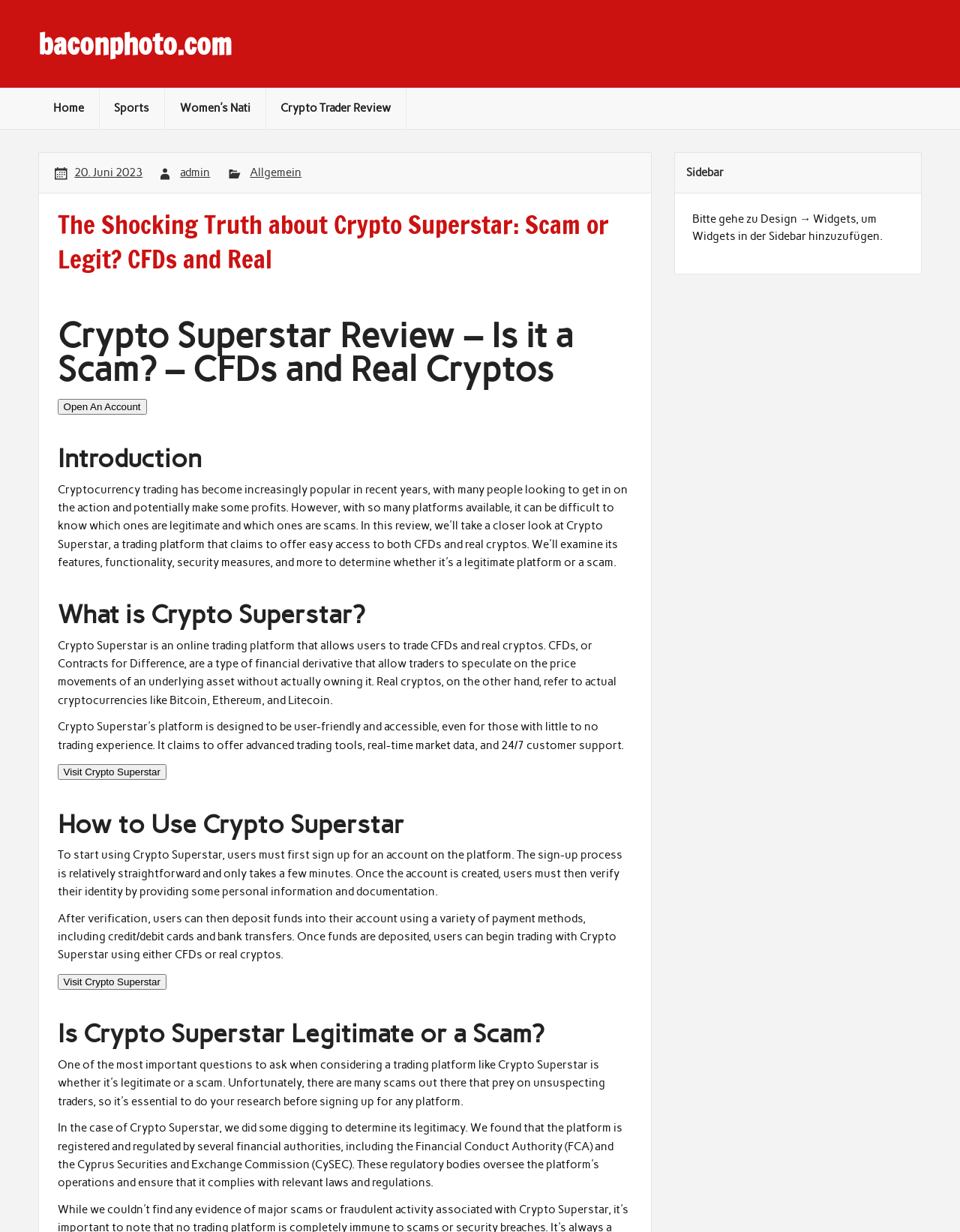Given the following UI element description: "Crypto Trader Review", find the bounding box coordinates in the webpage screenshot.

[0.277, 0.071, 0.423, 0.105]